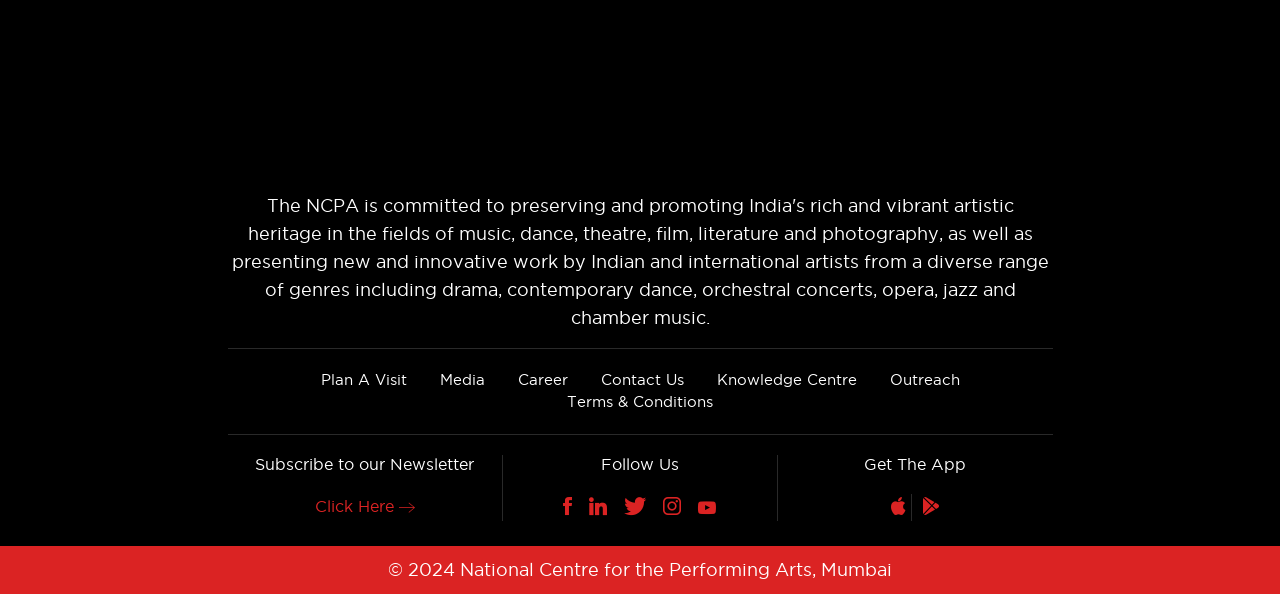Please determine the bounding box coordinates of the area that needs to be clicked to complete this task: 'Contact us'. The coordinates must be four float numbers between 0 and 1, formatted as [left, top, right, bottom].

[0.469, 0.624, 0.534, 0.652]